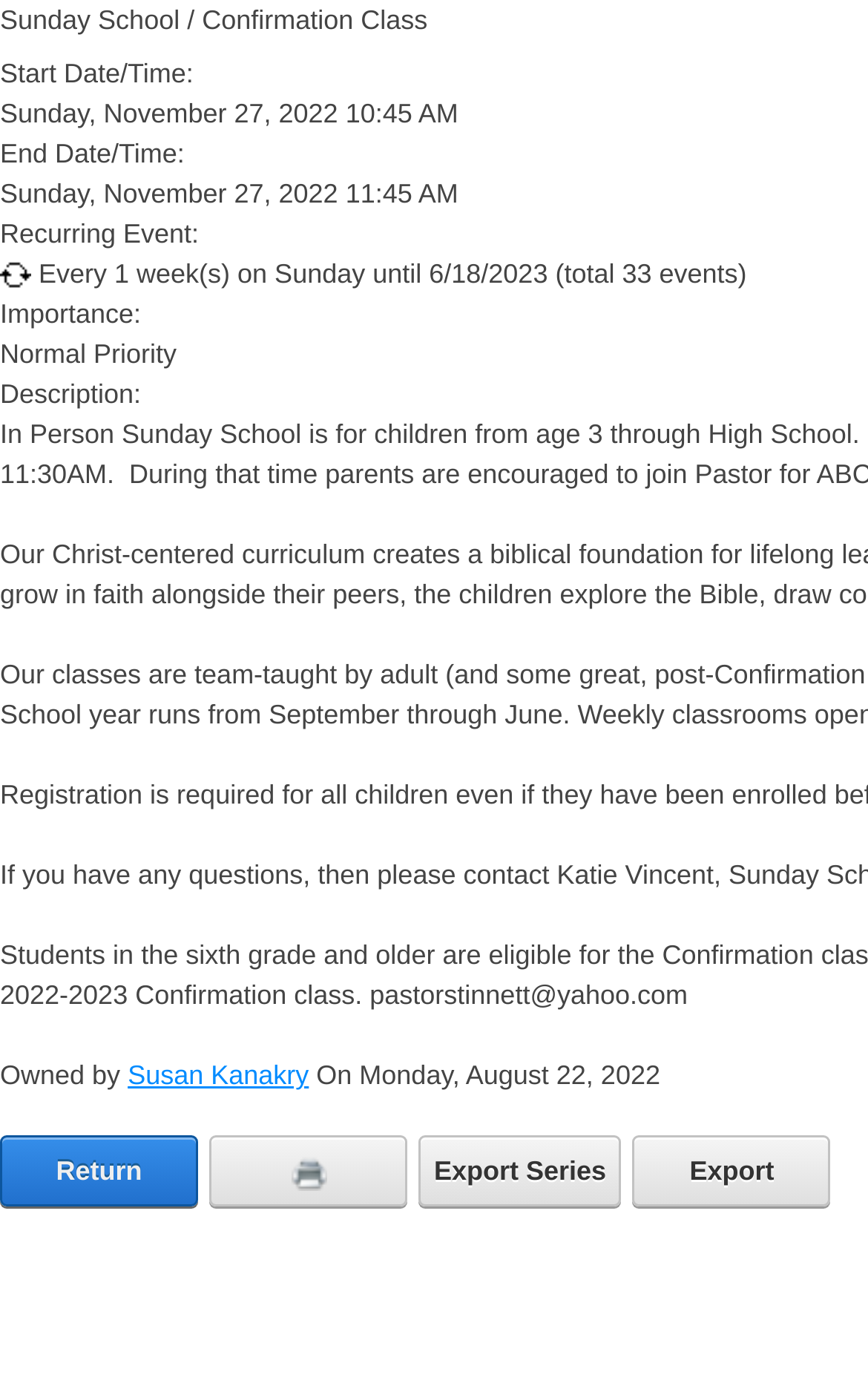What is the priority of the event? From the image, respond with a single word or brief phrase.

Normal Priority